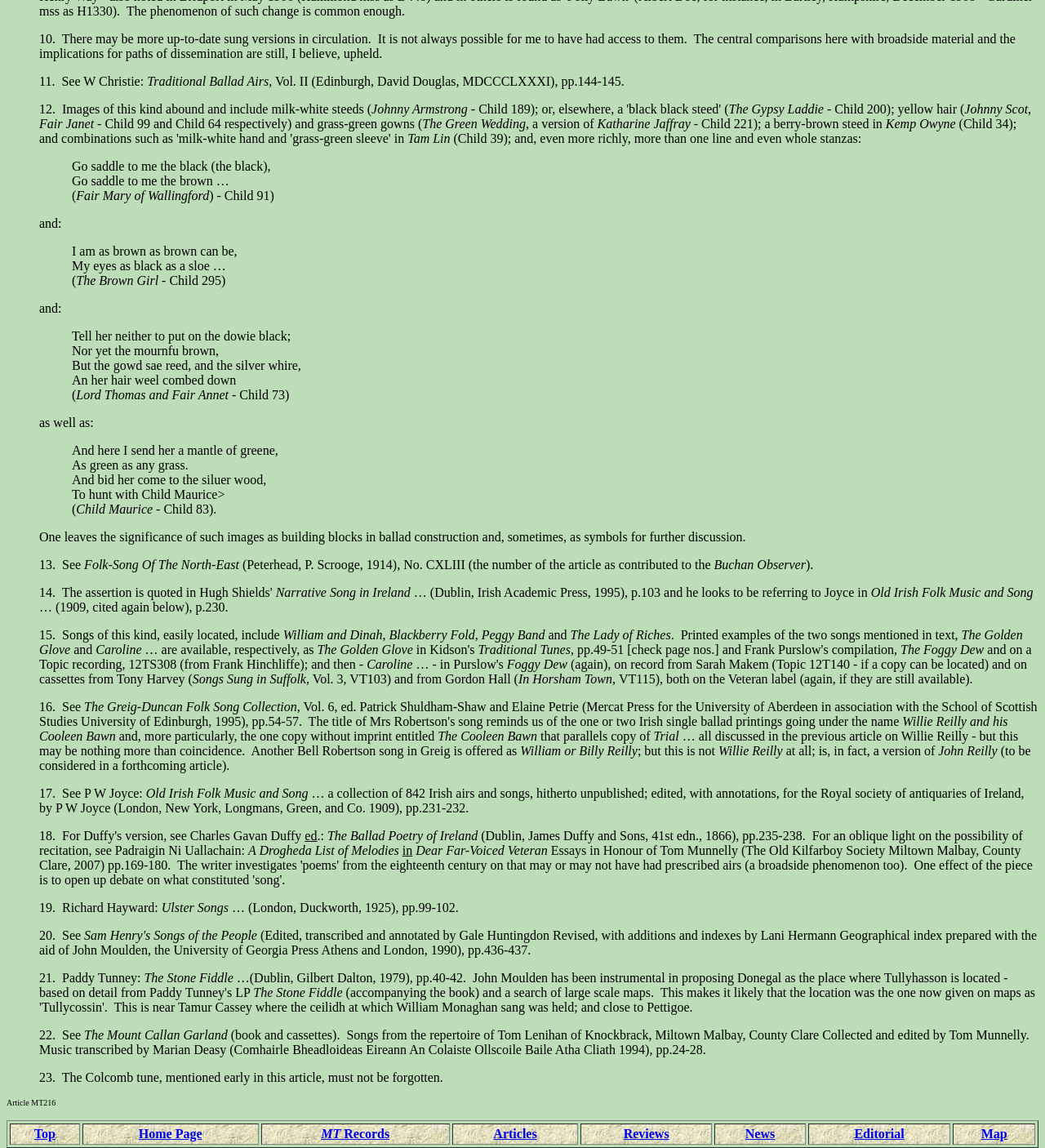What is the author of 'Folk-Song Of The North-East'?
Look at the image and answer with only one word or phrase.

P. Scrooge